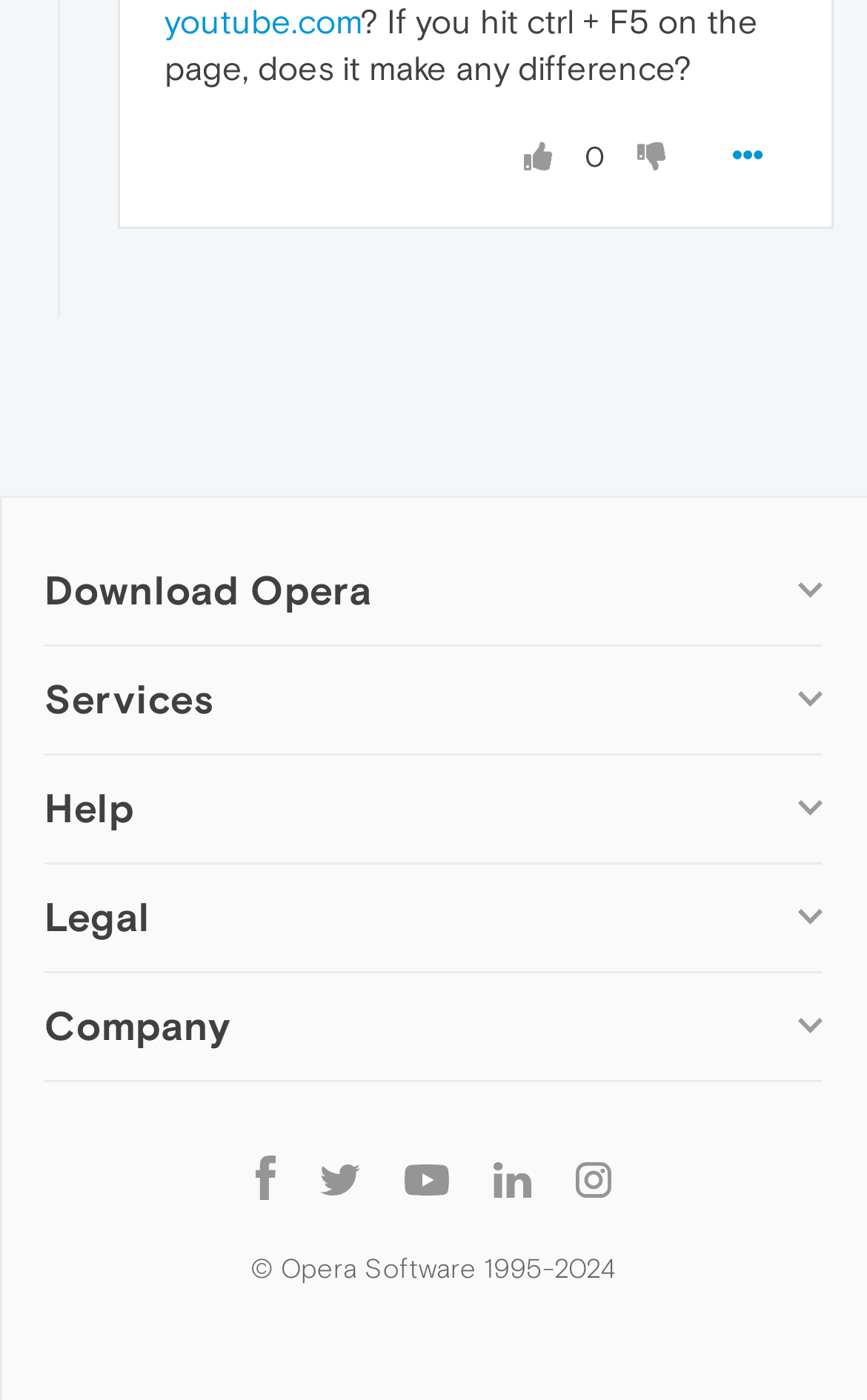Please identify the bounding box coordinates of the region to click in order to complete the task: "Follow Opera on Facebook". The coordinates must be four float numbers between 0 and 1, specified as [left, top, right, bottom].

[0.269, 0.821, 0.344, 0.861]